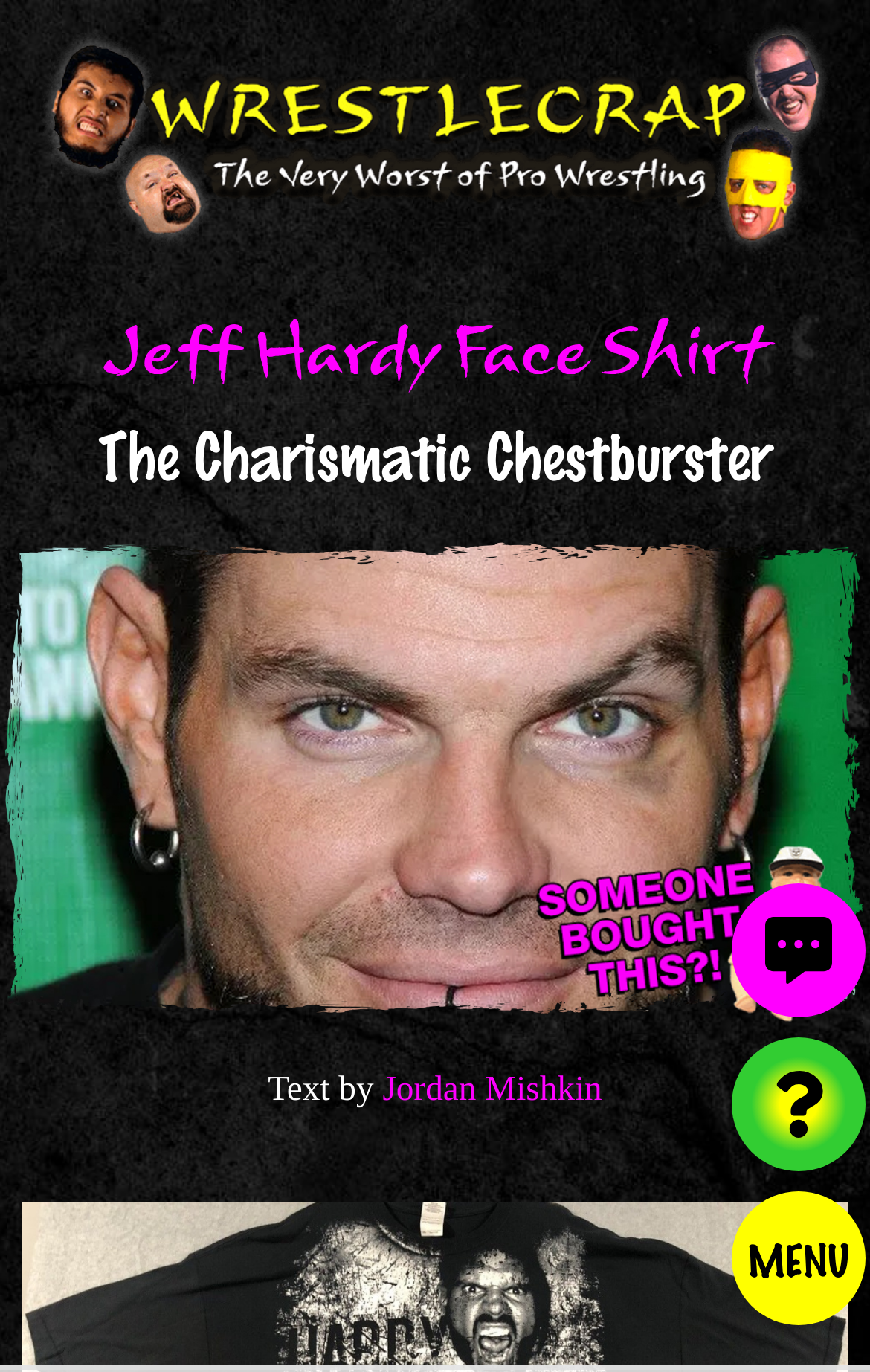How many images are on the webpage?
Look at the screenshot and provide an in-depth answer.

There are three image elements on the webpage: one with the WrestleCrap logo, one of Jeff Hardy up close, and one with no description.